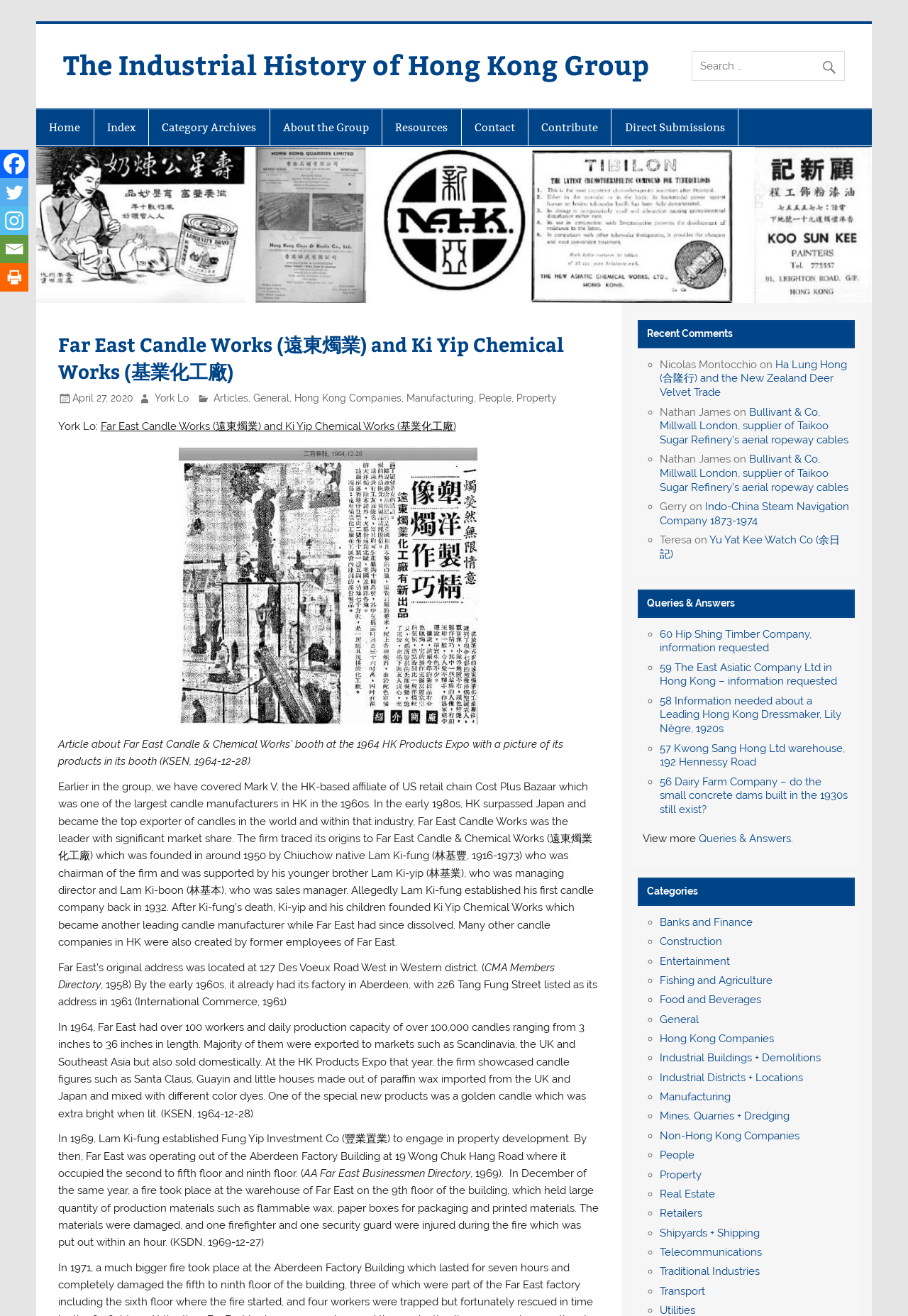Please answer the following query using a single word or phrase: 
What was the address of the Aberdeen Factory Building where Far East Candle Works operated?

19 Wong Chuk Hang Road